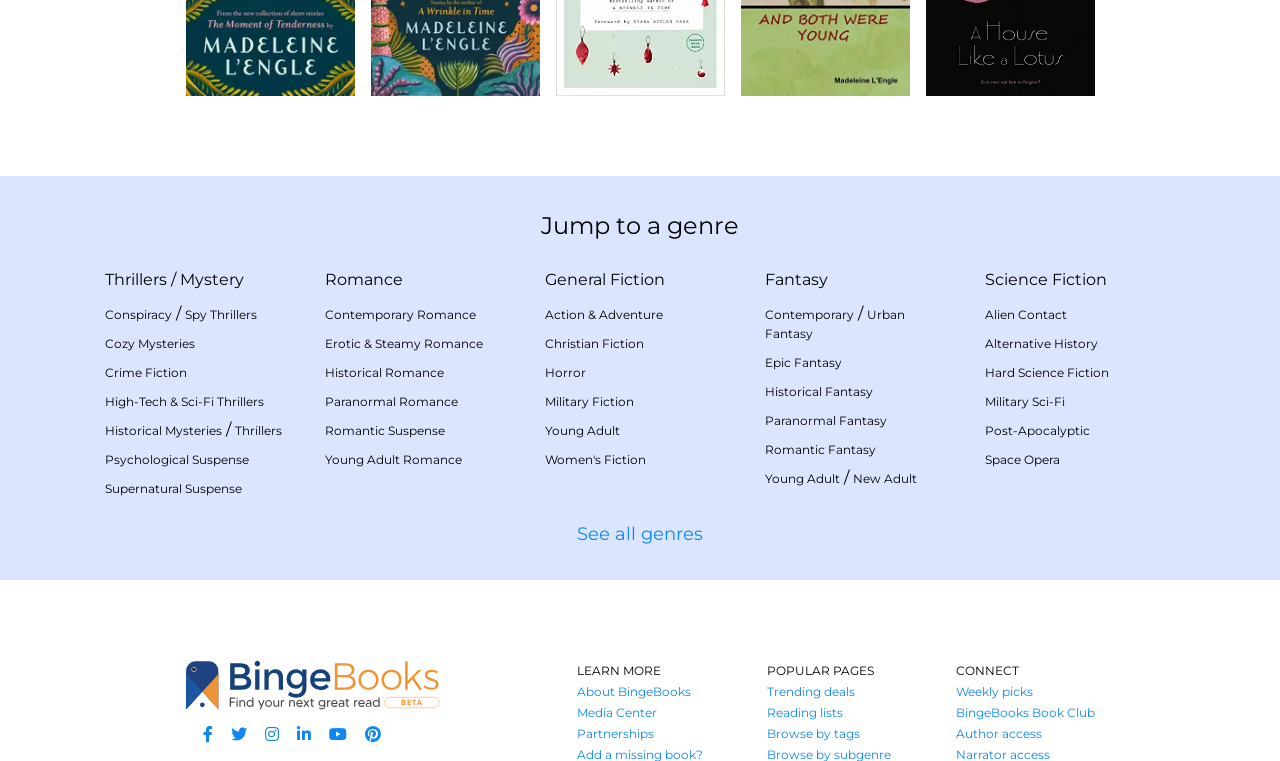Pinpoint the bounding box coordinates of the area that should be clicked to complete the following instruction: "Browse by tags". The coordinates must be given as four float numbers between 0 and 1, i.e., [left, top, right, bottom].

[0.599, 0.953, 0.672, 0.973]